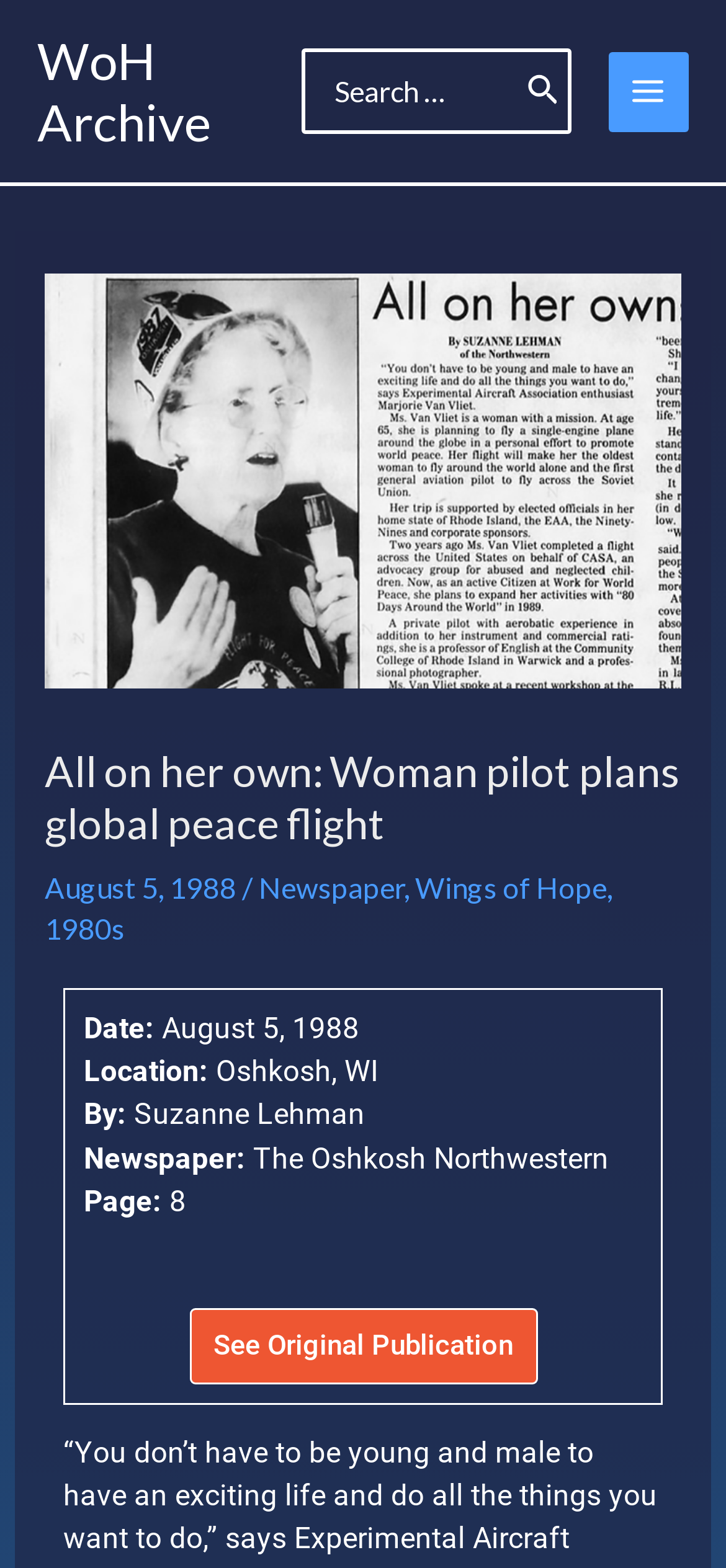Identify the bounding box coordinates for the element you need to click to achieve the following task: "Read the article from Wings of Hope". Provide the bounding box coordinates as four float numbers between 0 and 1, in the form [left, top, right, bottom].

[0.571, 0.555, 0.836, 0.577]